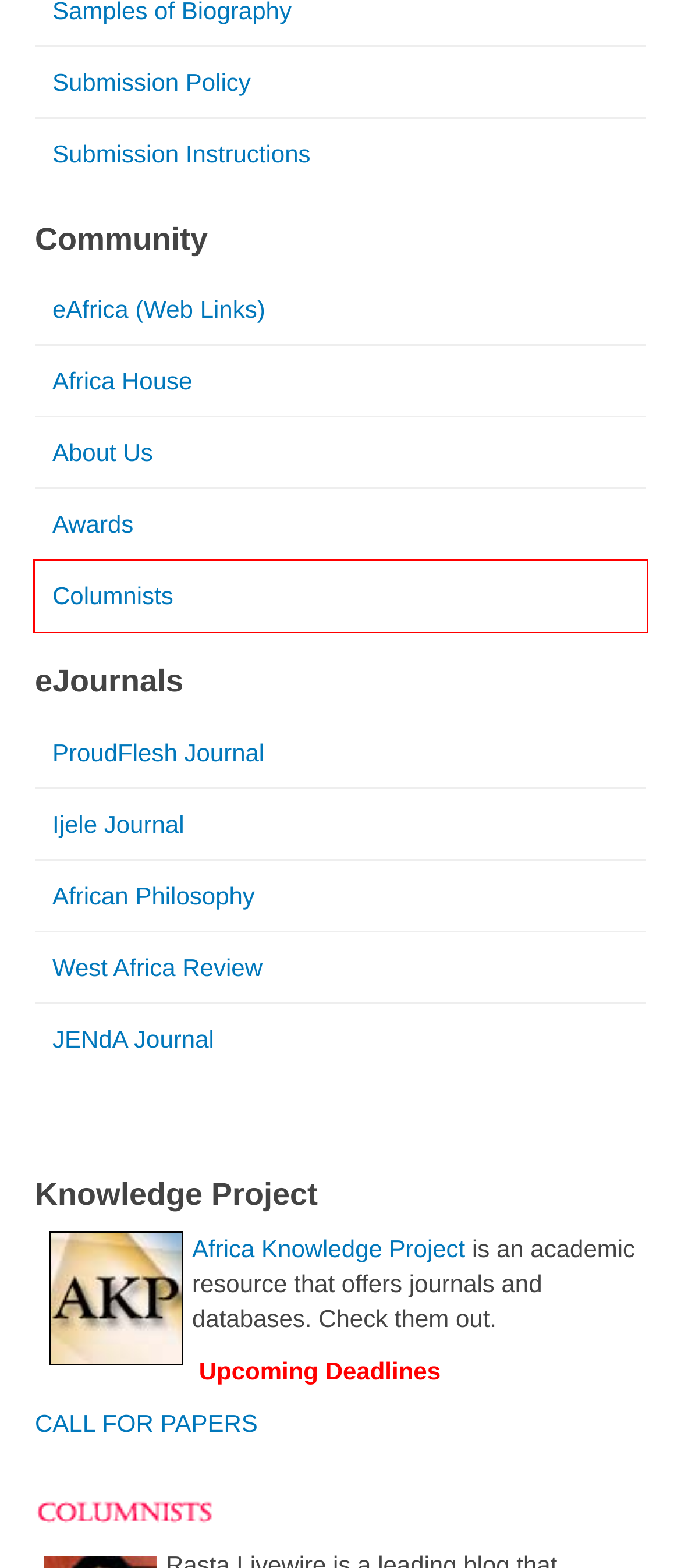Given a webpage screenshot with a UI element marked by a red bounding box, choose the description that best corresponds to the new webpage that will appear after clicking the element. The candidates are:
A. About Us
B. WEST AFRICA REVIEW
C. Call for Papers
D. JENDA: A JOURNAL OF CULTURE AND AFRICAN WOMEN STUDIES
E. Ijele: Art eJournal of the African World
F. Africa Knowledge Project
G. JOURNAL ON AFRICAN PHILOSOPHY - INDEX
H. Columnists

H